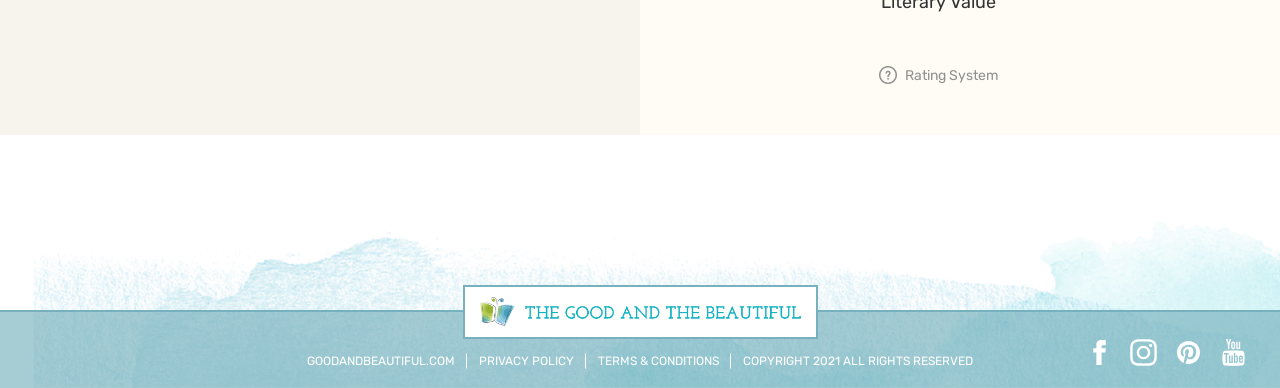How many social media links are present?
From the image, respond with a single word or phrase.

4